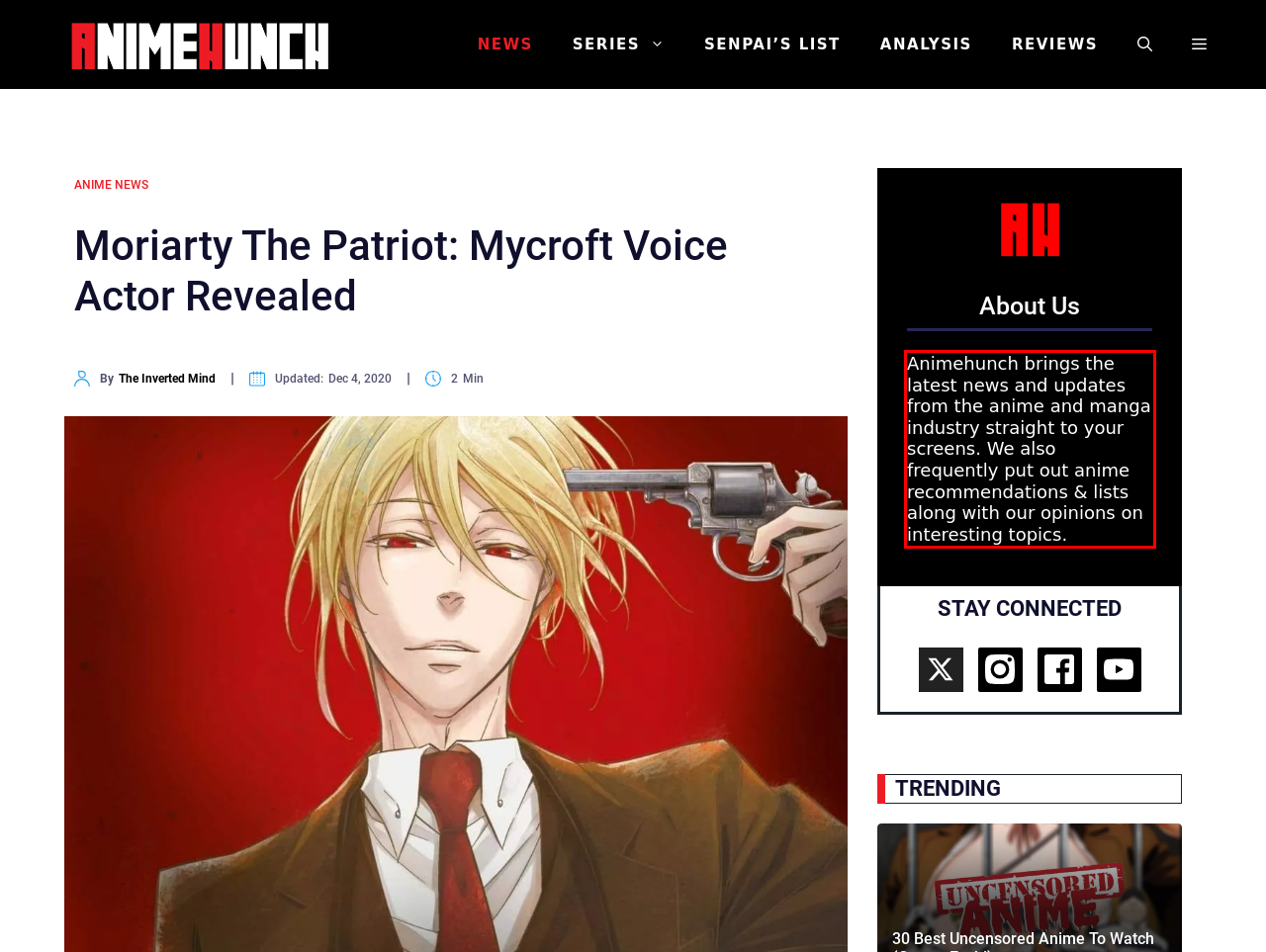In the given screenshot, locate the red bounding box and extract the text content from within it.

Animehunch brings the latest news and updates from the anime and manga industry straight to your screens. We also frequently put out anime recommendations & lists along with our opinions on interesting topics.